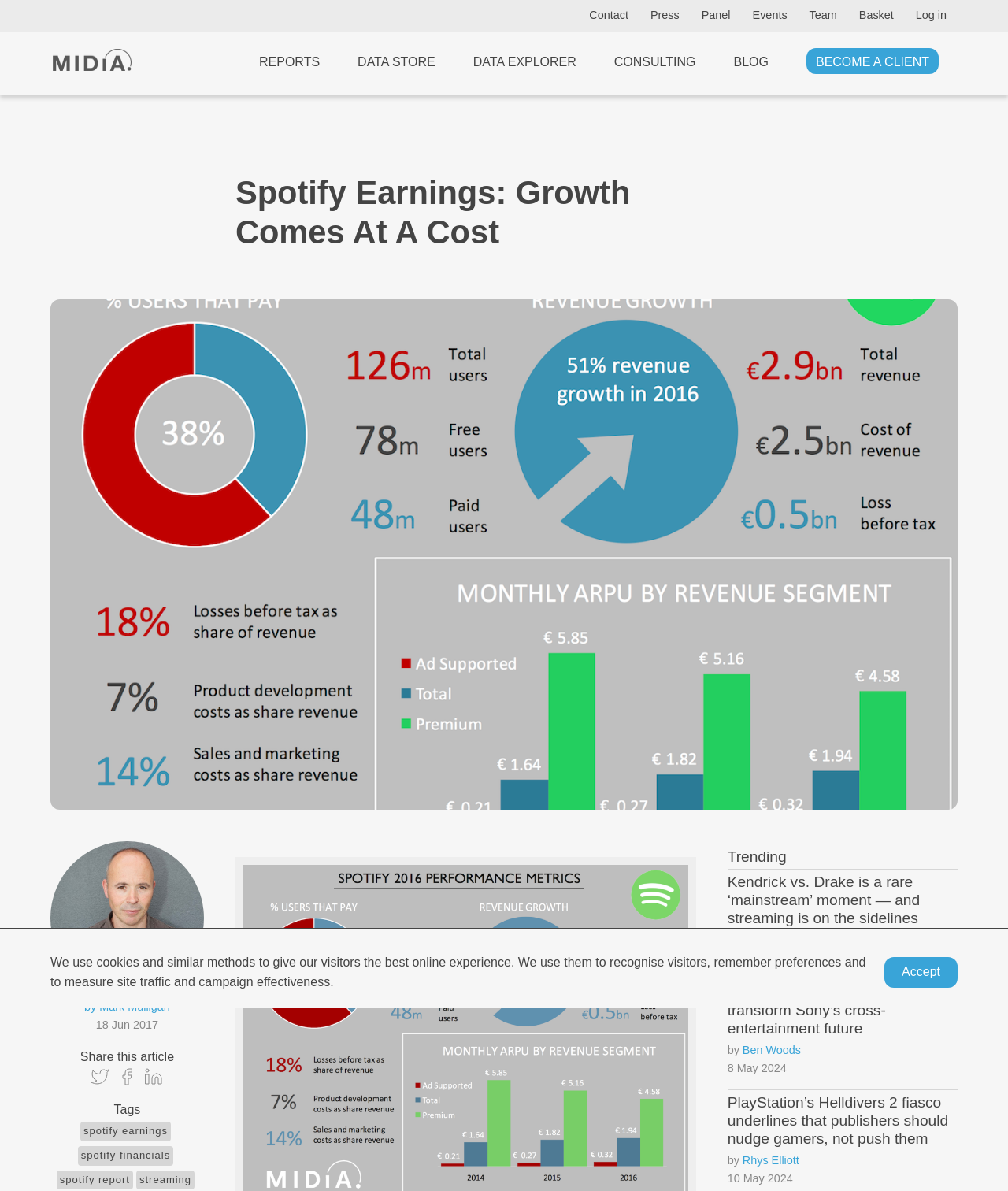Please identify the bounding box coordinates of the element that needs to be clicked to execute the following command: "Read Facebook Dating App Shortcut article". Provide the bounding box using four float numbers between 0 and 1, formatted as [left, top, right, bottom].

None